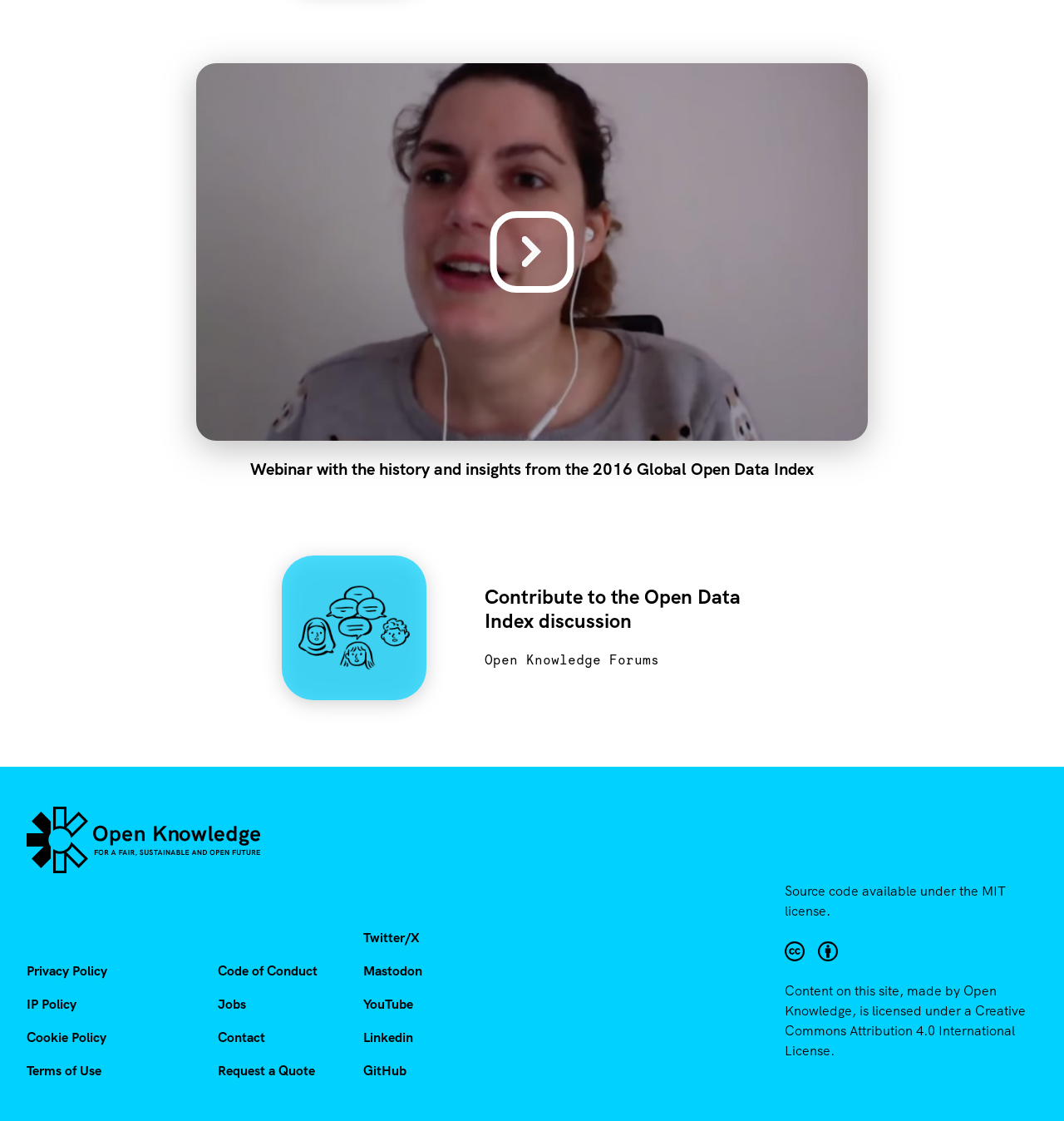What is the topic of the webinar image? Based on the screenshot, please respond with a single word or phrase.

Open Data Index